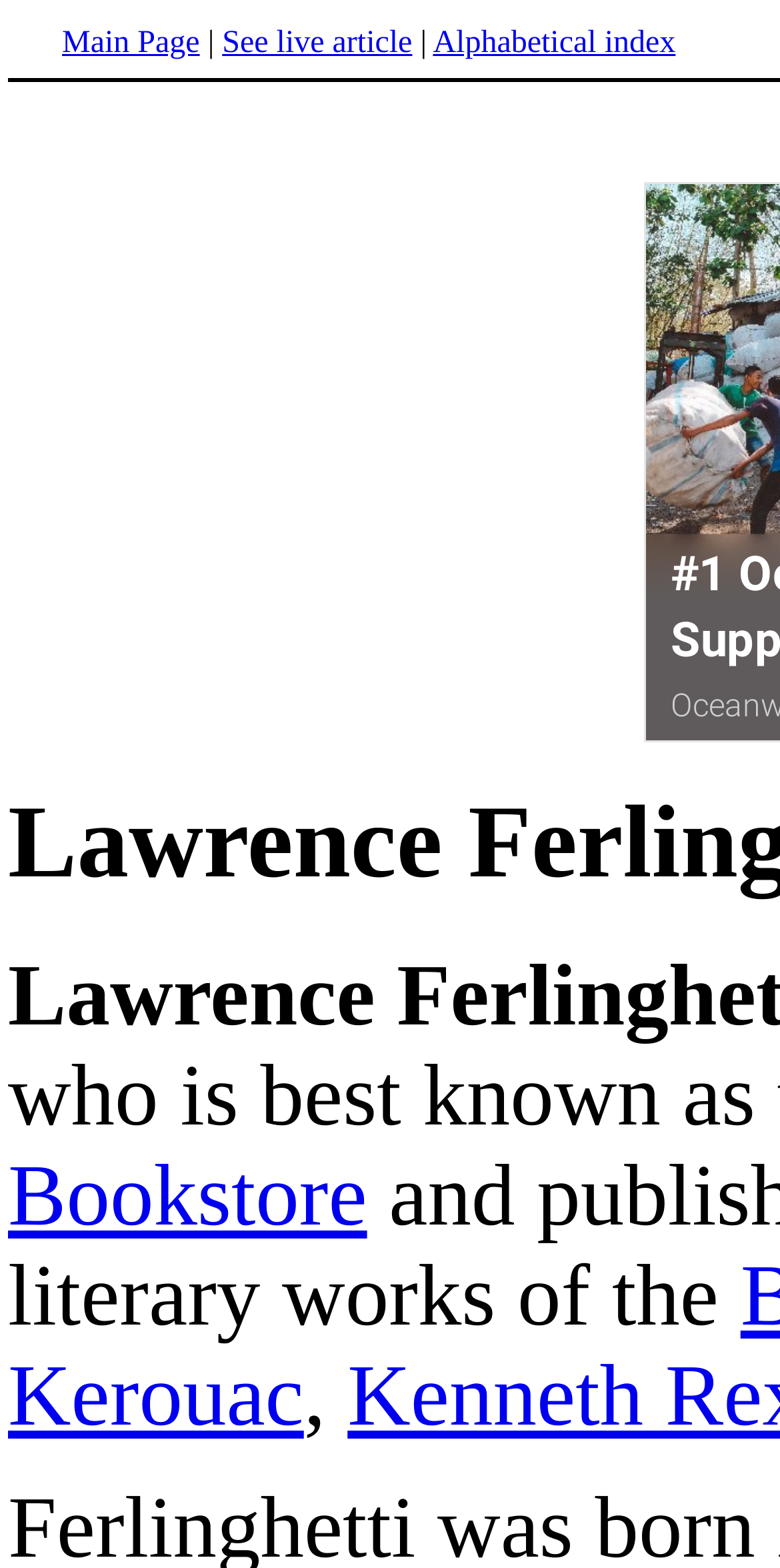Provide the bounding box coordinates for the UI element that is described by this text: "Main Page". The coordinates should be in the form of four float numbers between 0 and 1: [left, top, right, bottom].

[0.079, 0.016, 0.256, 0.038]